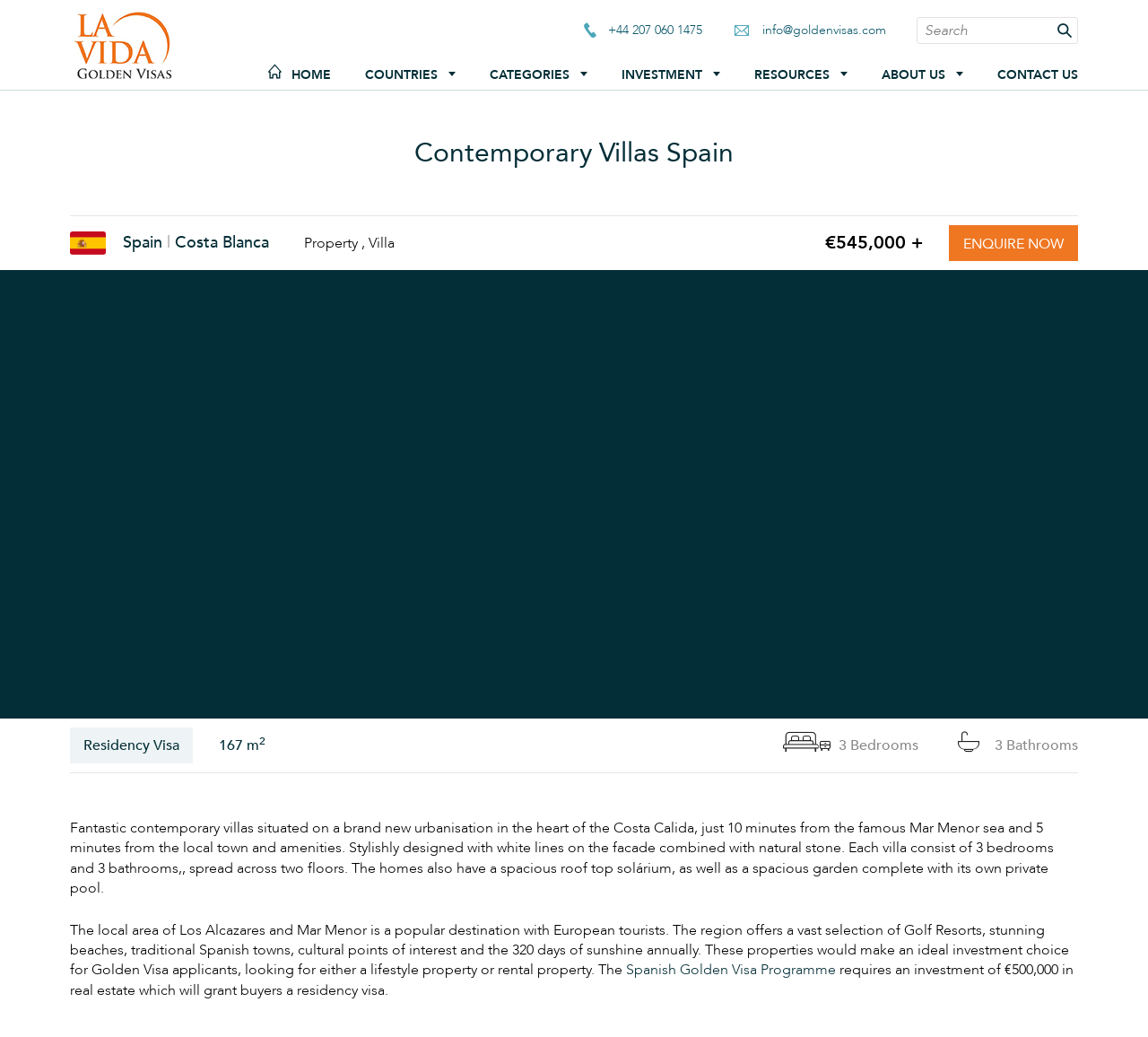Please provide a detailed answer to the question below based on the screenshot: 
How many floors do the villas have?

I found the answer by looking at the StaticText element with the text 'Each villa consist of 3 bedrooms and 3 bathrooms,, spread across two floors' which is located in the middle of the page, near the description of the villa.